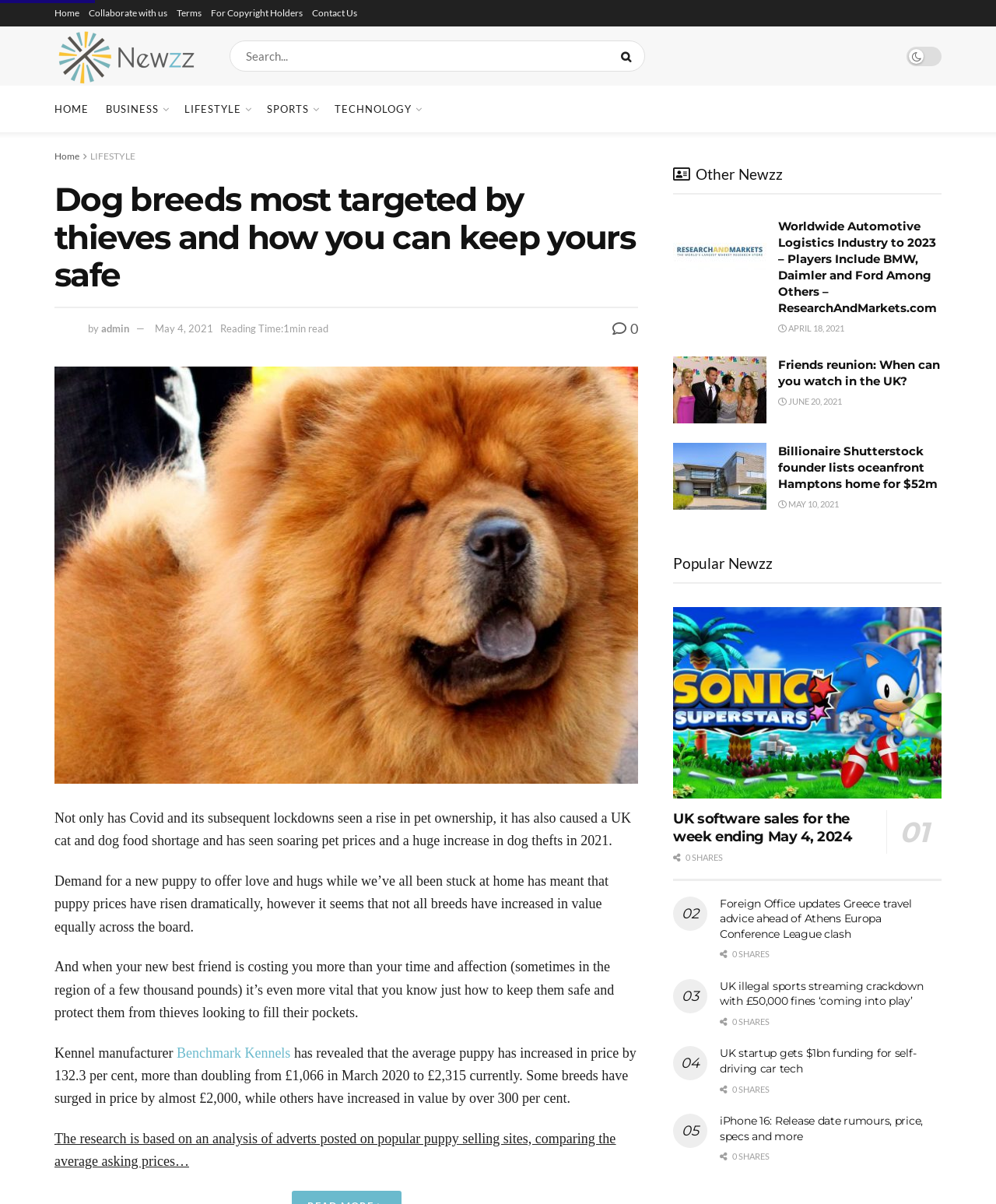Find the bounding box coordinates of the area that needs to be clicked in order to achieve the following instruction: "View the article about UK software sales". The coordinates should be specified as four float numbers between 0 and 1, i.e., [left, top, right, bottom].

[0.676, 0.504, 0.945, 0.663]